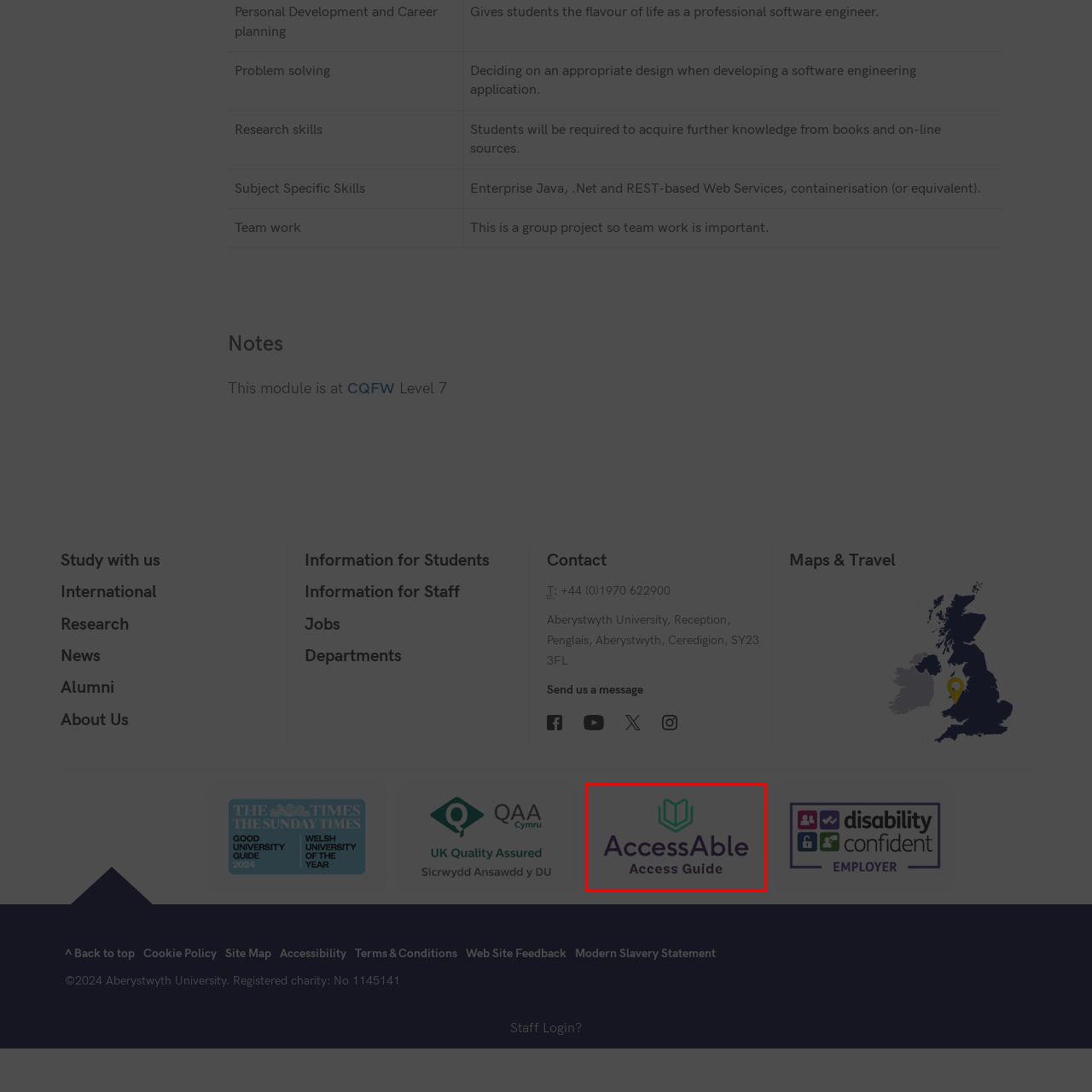Describe the scene captured within the highlighted red boundary in great detail.

The image prominently features the logo of "AccessAble," accompanied by the text "Access Guide." The design includes an open book icon in green, symbolizing knowledge and accessibility, and it conveys a strong commitment to providing informative resources for individuals seeking guidance on accessibility options. This visual representation highlights the initiative's focus on making information accessible and user-friendly, especially for those with disabilities. The overall aesthetic is clean and modern, reinforcing the importance of inclusivity in educational and community services.